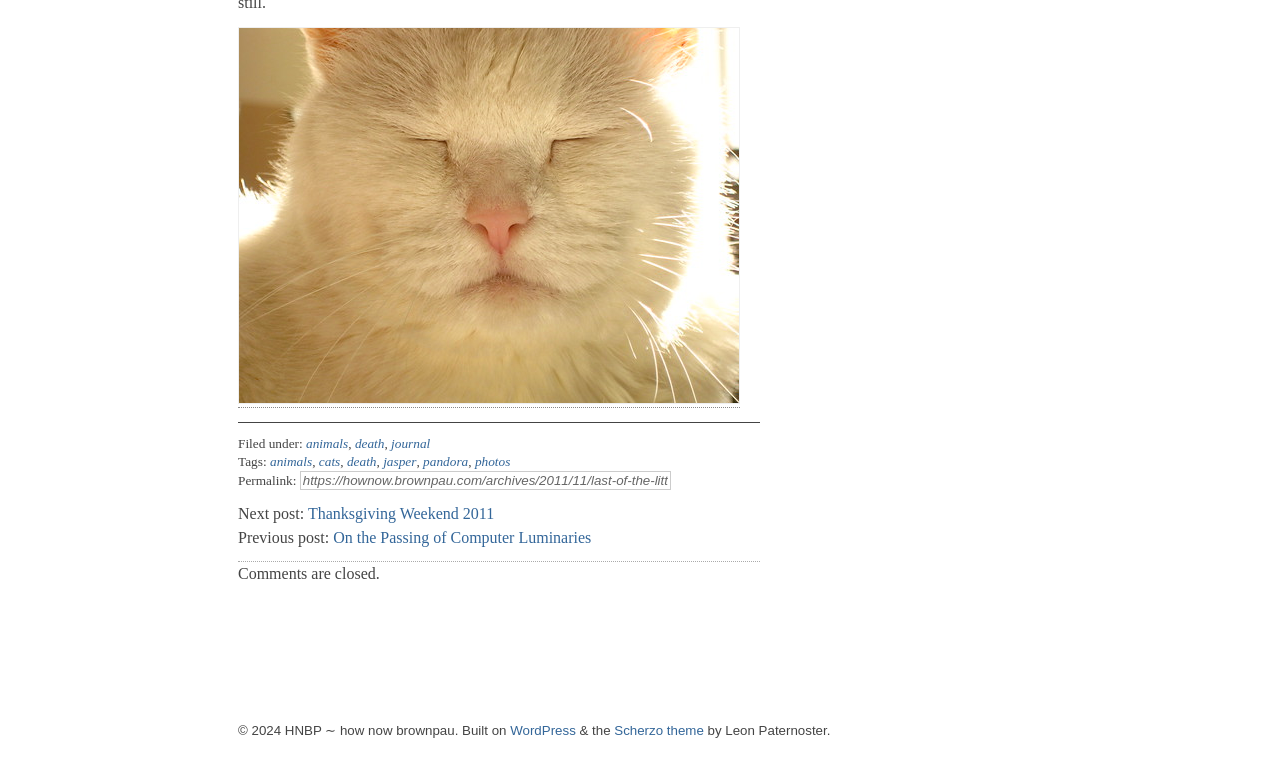Please analyze the image and give a detailed answer to the question:
Who is the author of the theme?

The author of the theme can be found by looking at the StaticText element under the 'Built on' StaticText element, which mentions 'Scherzo theme by Leon Paternoster'.